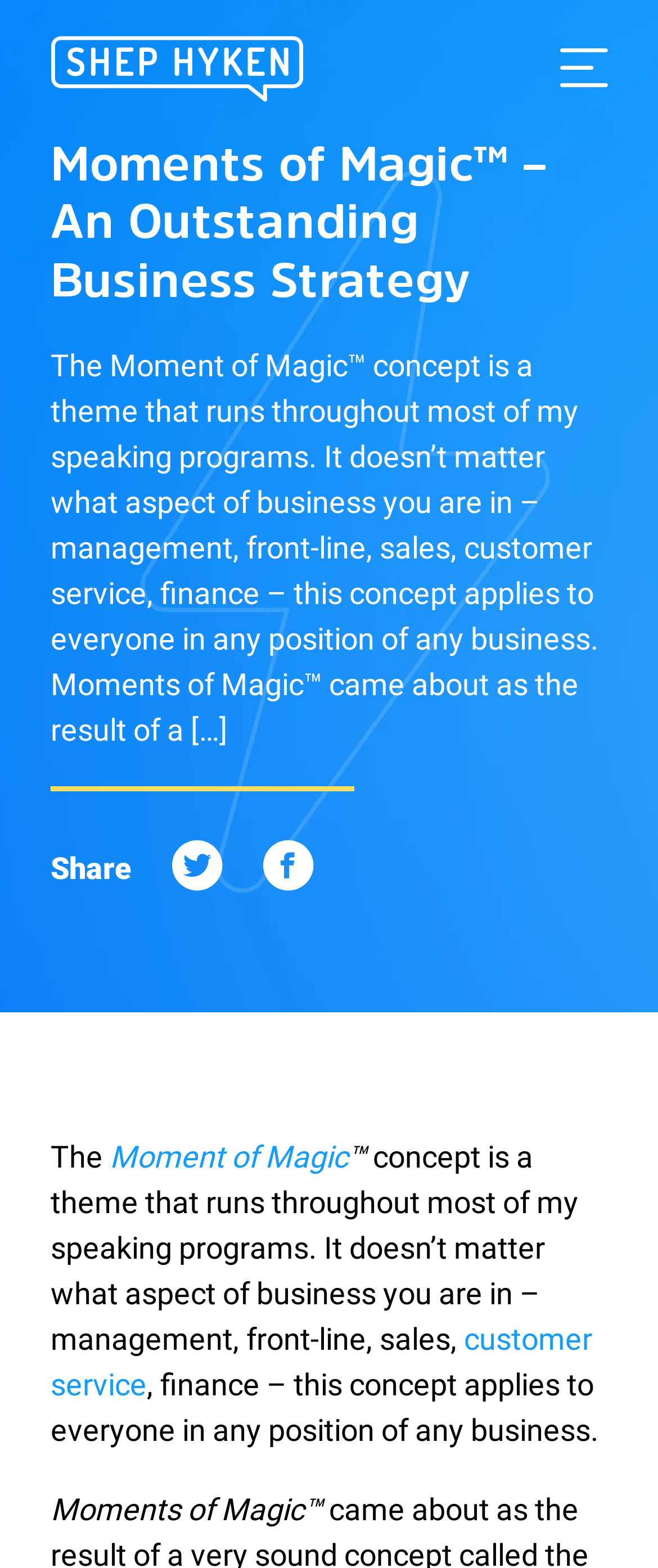Determine the webpage's heading and output its text content.

Moments of Magic™ – An Outstanding Business Strategy